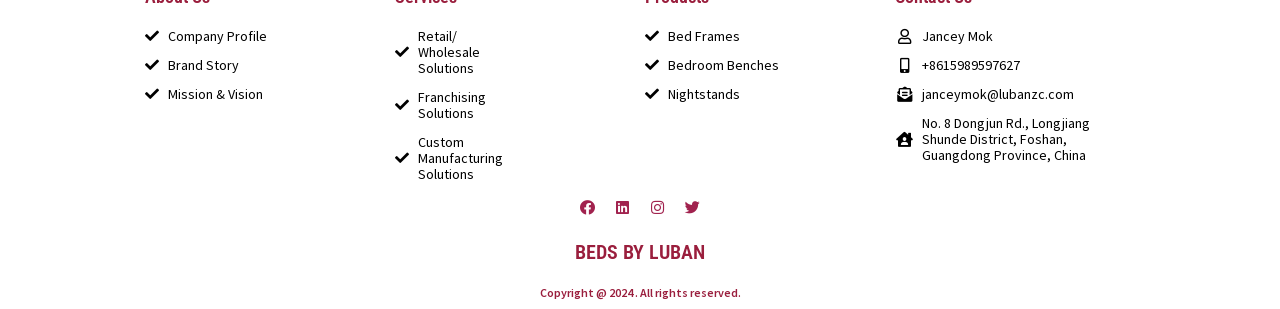Based on the element description: "Mission & Vision", identify the bounding box coordinates for this UI element. The coordinates must be four float numbers between 0 and 1, listed as [left, top, right, bottom].

[0.113, 0.279, 0.301, 0.331]